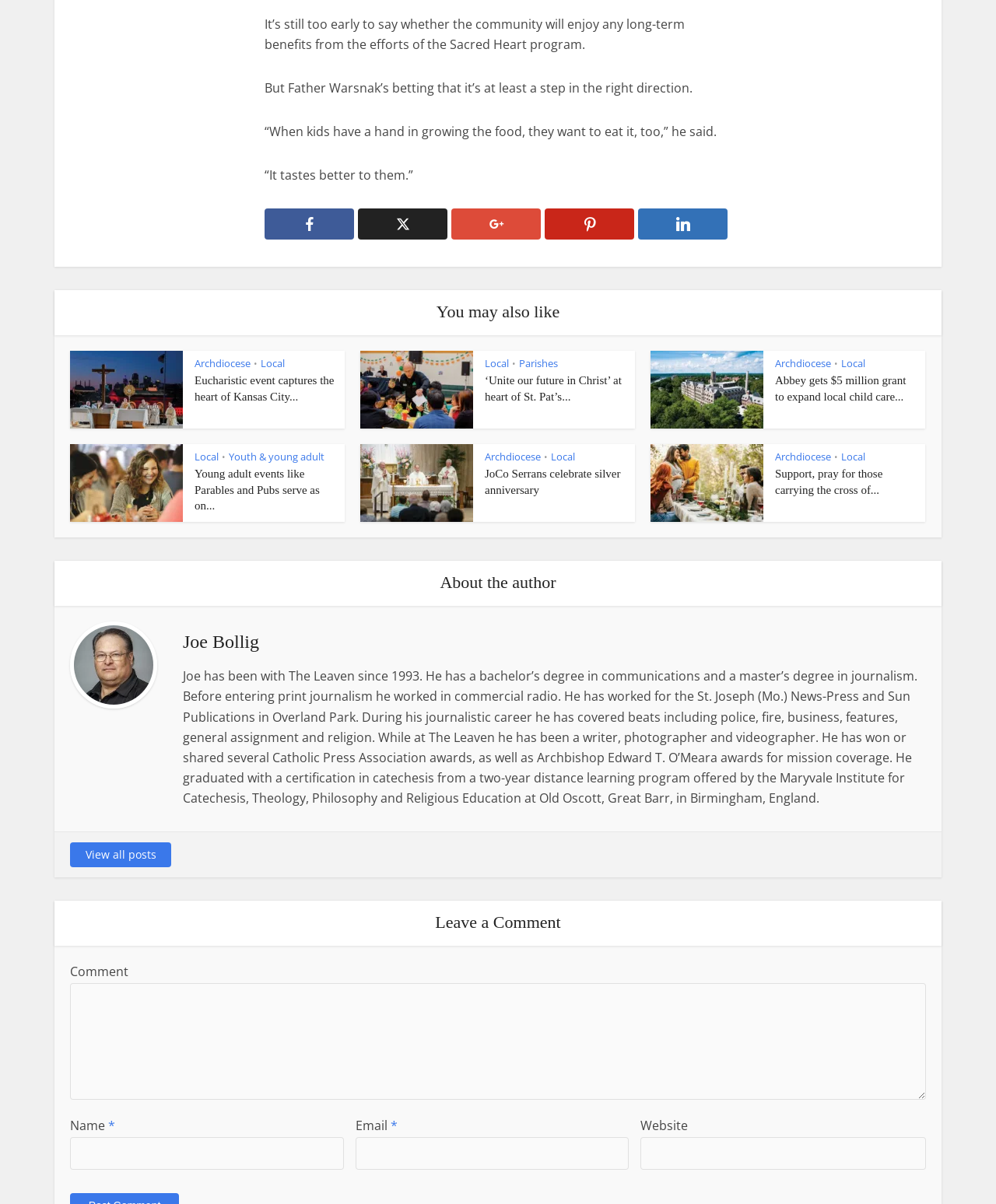Please respond to the question using a single word or phrase:
What is the topic of the first article?

Sacred Heart program